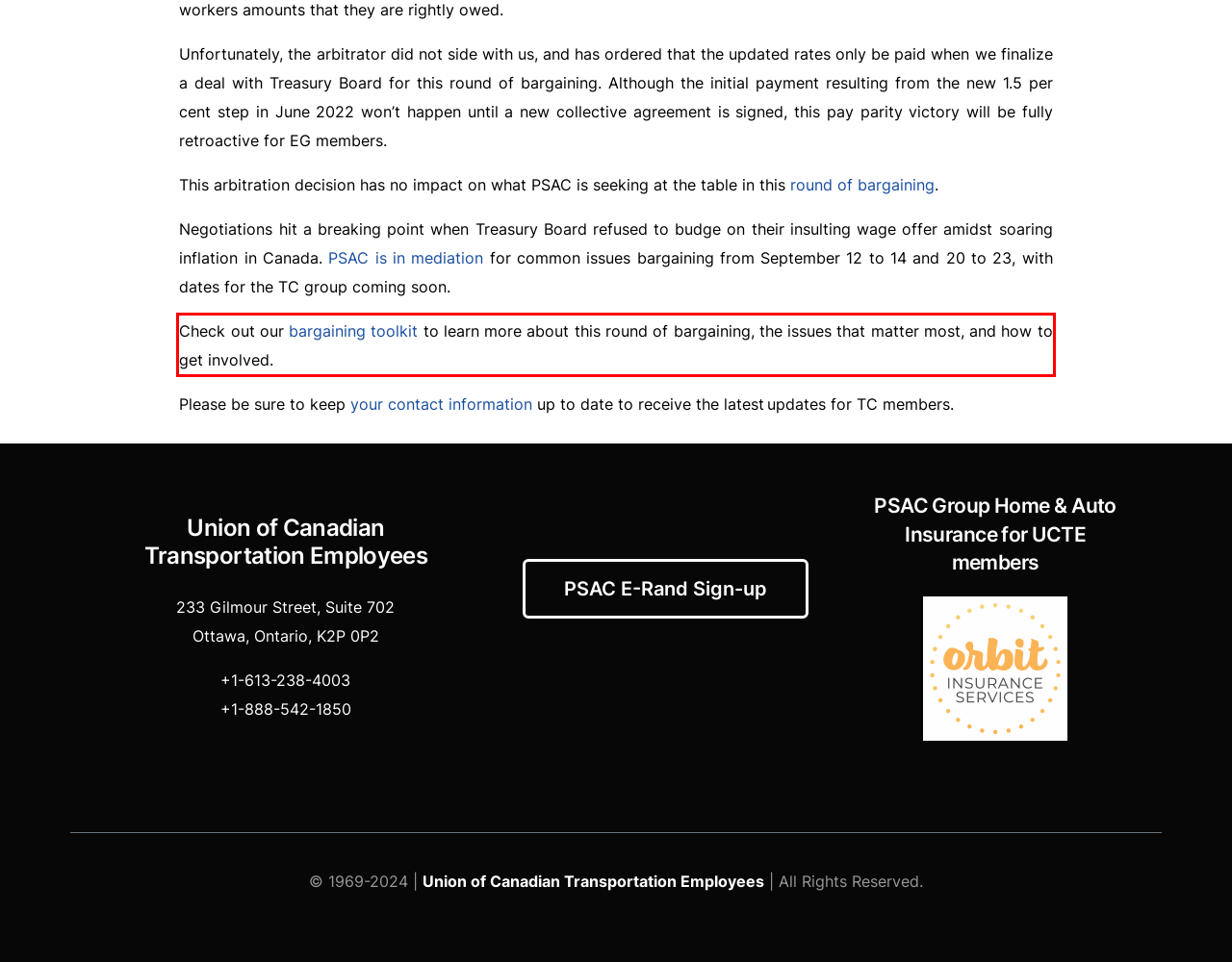Analyze the screenshot of the webpage and extract the text from the UI element that is inside the red bounding box.

Check out our bargaining toolkit to learn more about this round of bargaining, the issues that matter most, and how to get involved.